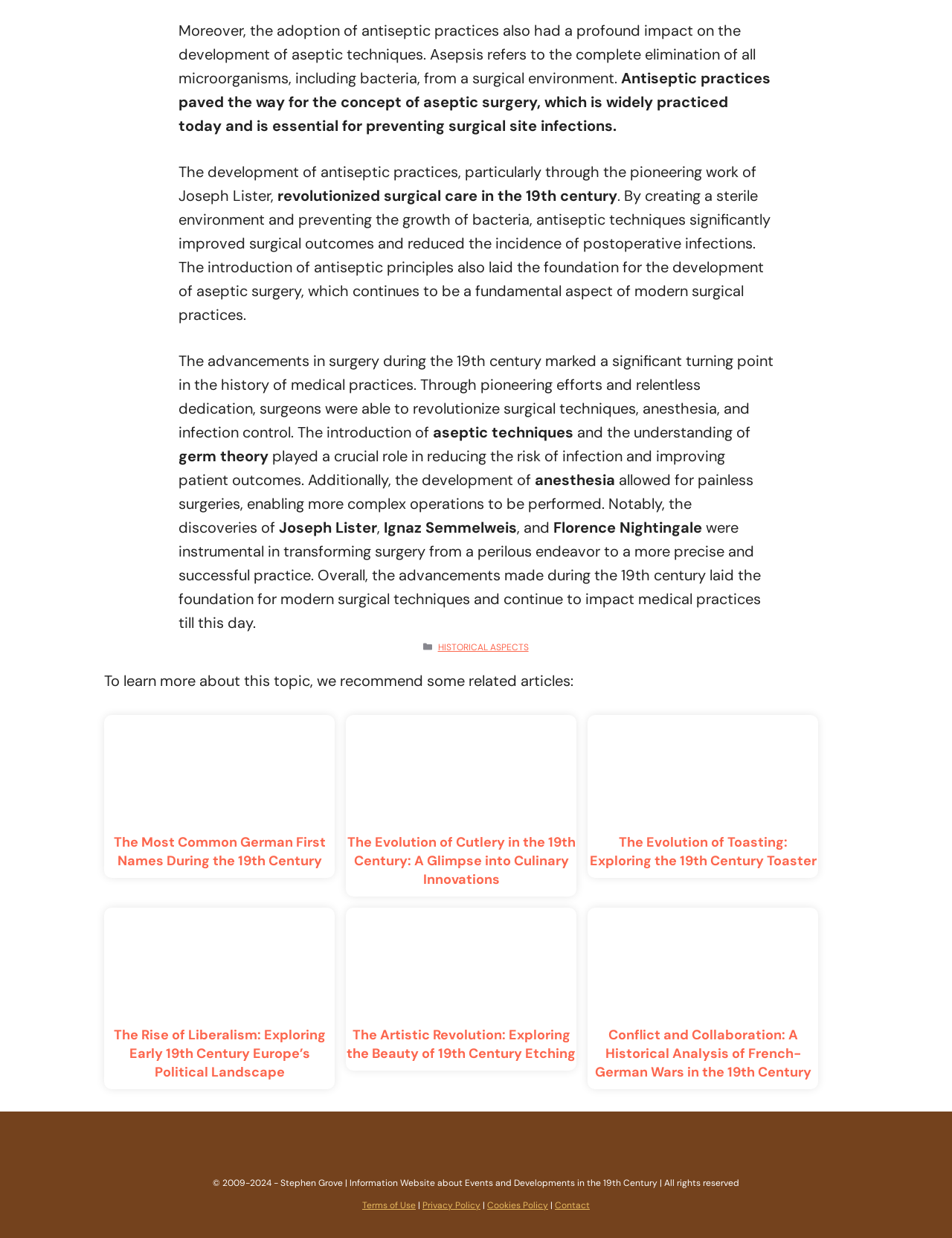What is the theme of the recommended articles at the bottom of the webpage?
From the details in the image, provide a complete and detailed answer to the question.

The recommended articles at the bottom of the webpage appear to be related to various aspects of 19th century history and culture, including the evolution of cutlery, toasting, and liberalism, as well as artistic and political developments of the time.